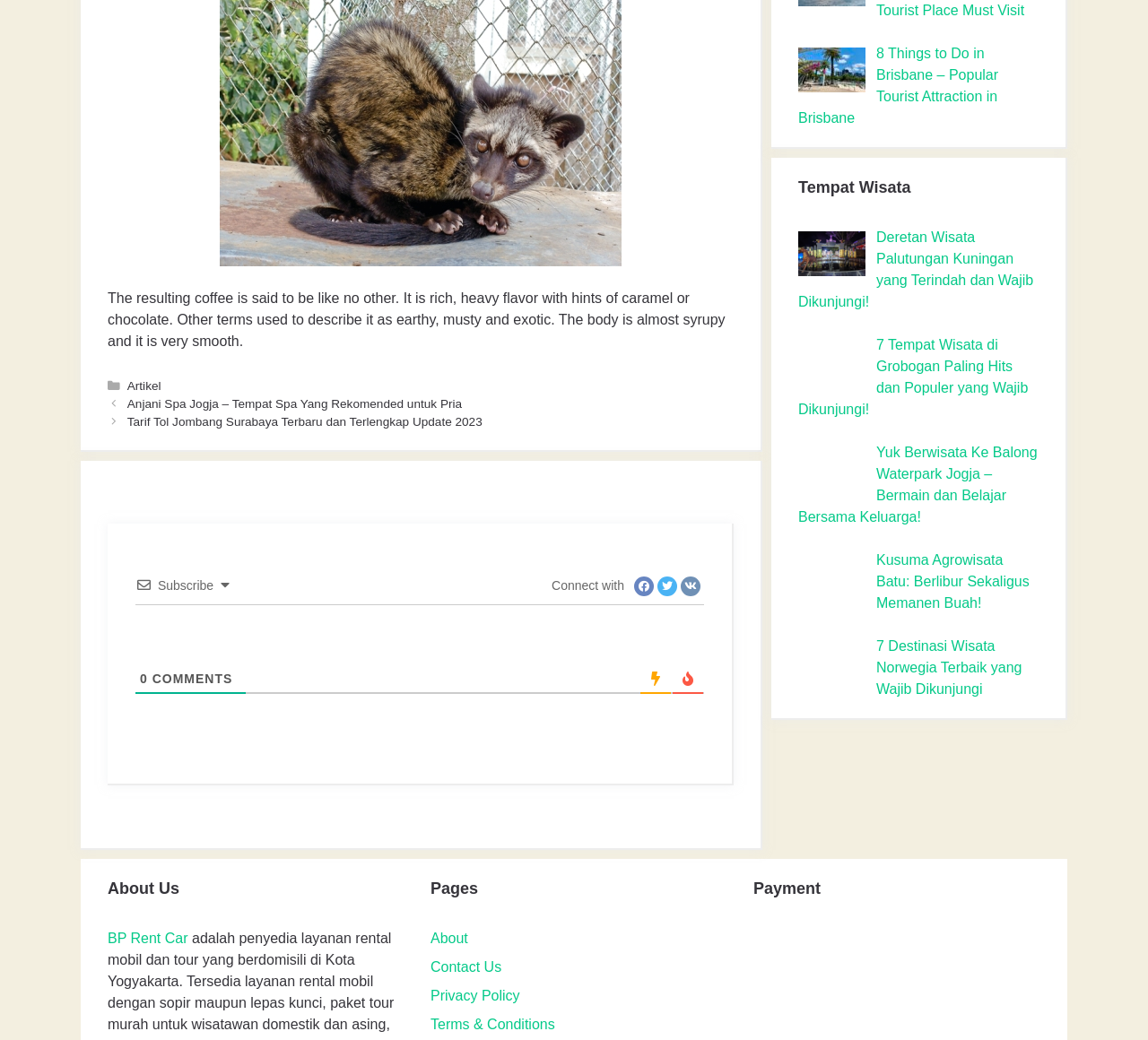Please locate the clickable area by providing the bounding box coordinates to follow this instruction: "View the 'things to do in brisbane australia' image".

[0.695, 0.046, 0.754, 0.089]